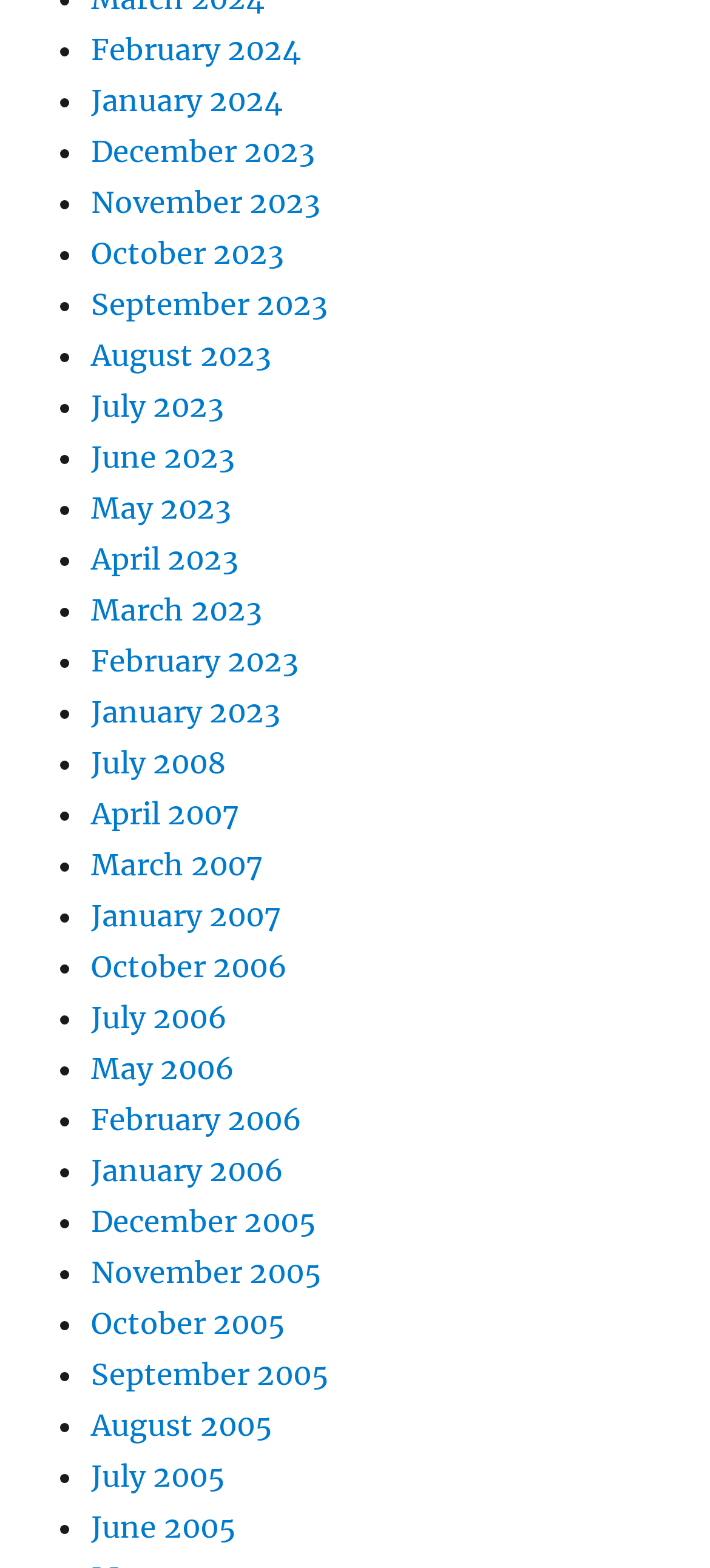What is the earliest month listed?
From the details in the image, answer the question comprehensively.

By examining the list of links, I found that the earliest month listed is January 2006, which is located at the bottom of the list.